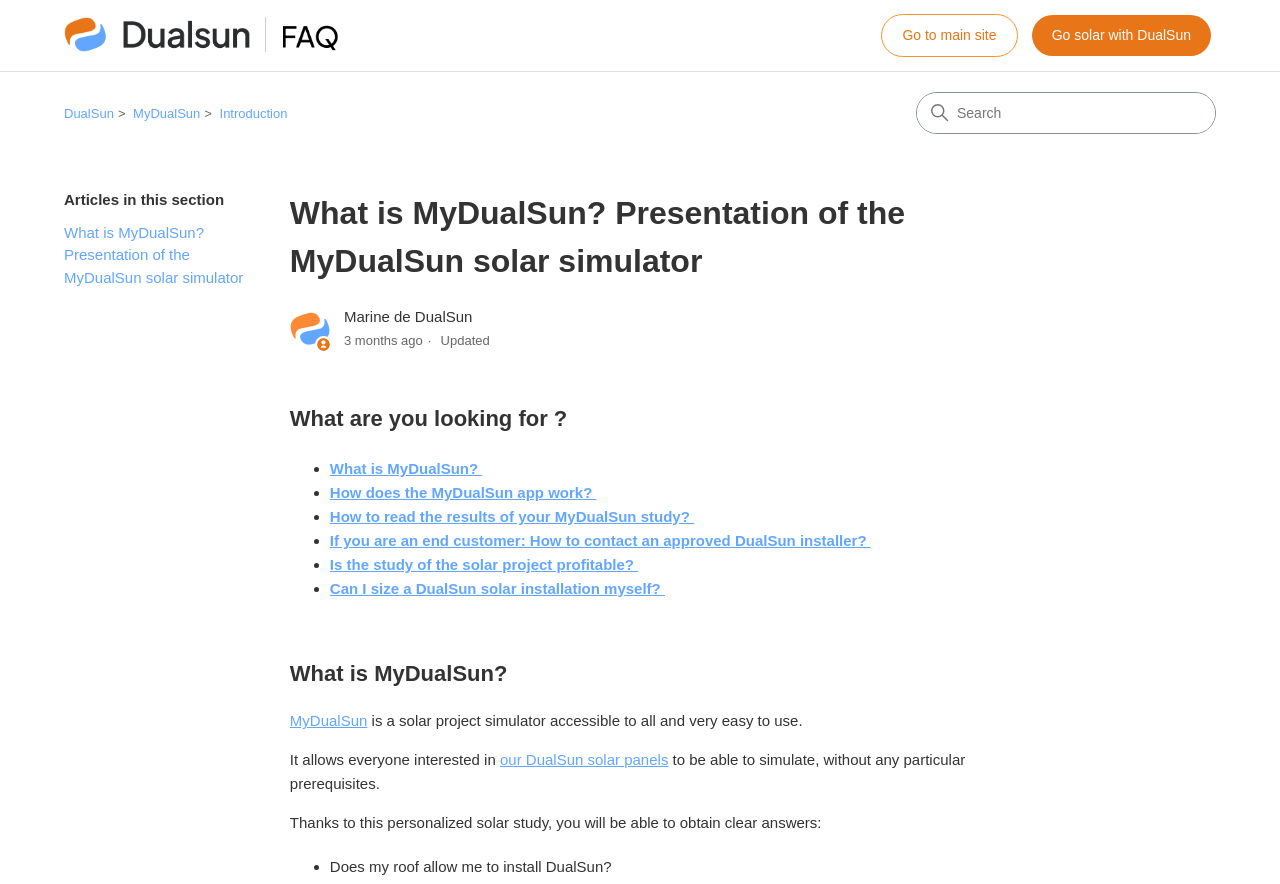Can you give a comprehensive explanation to the question given the content of the image?
Who is the author of the content on this webpage?

The question is asking for the author of the content on this webpage. By looking at the webpage, we can see that the image of a user, Marine de DualSun, is displayed with a caption indicating that she is a team member, suggesting that she is the author of the content on this webpage.